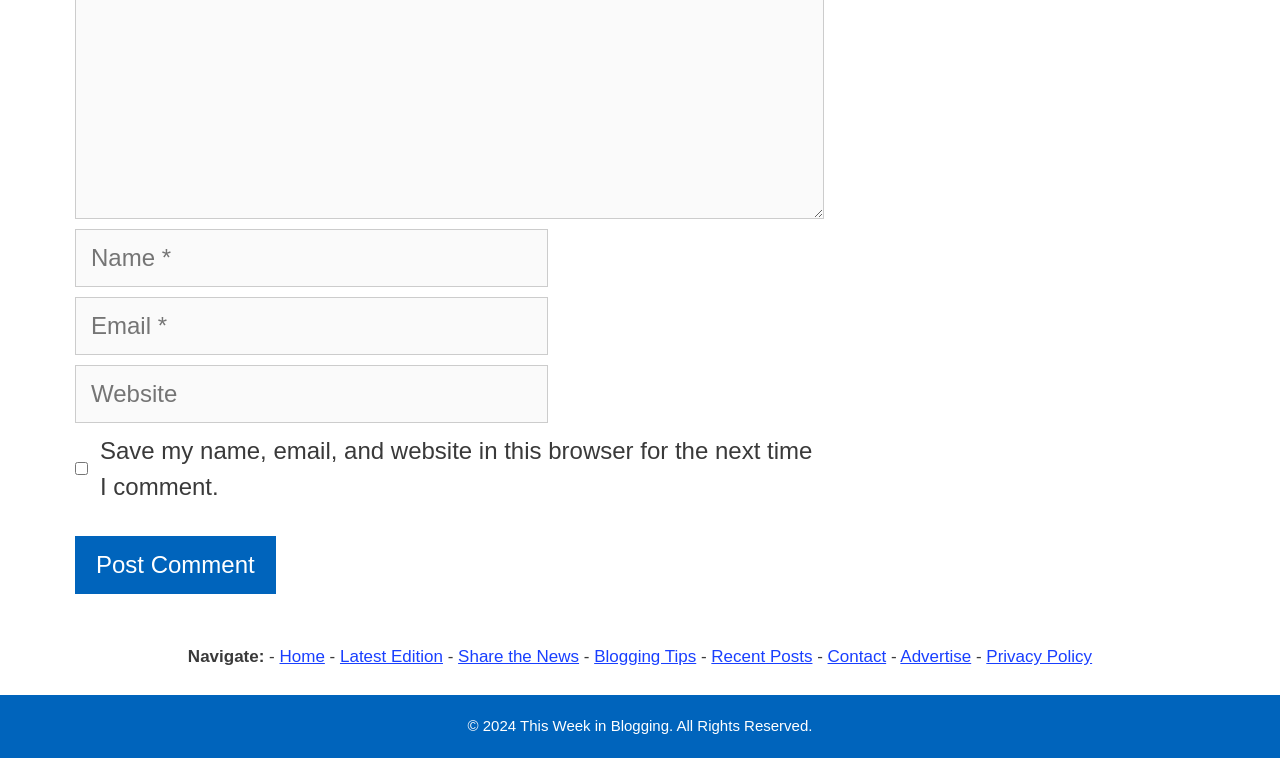Given the webpage screenshot and the description, determine the bounding box coordinates (top-left x, top-left y, bottom-right x, bottom-right y) that define the location of the UI element matching this description: parent_node: Comment name="url" placeholder="Website"

[0.059, 0.481, 0.428, 0.558]